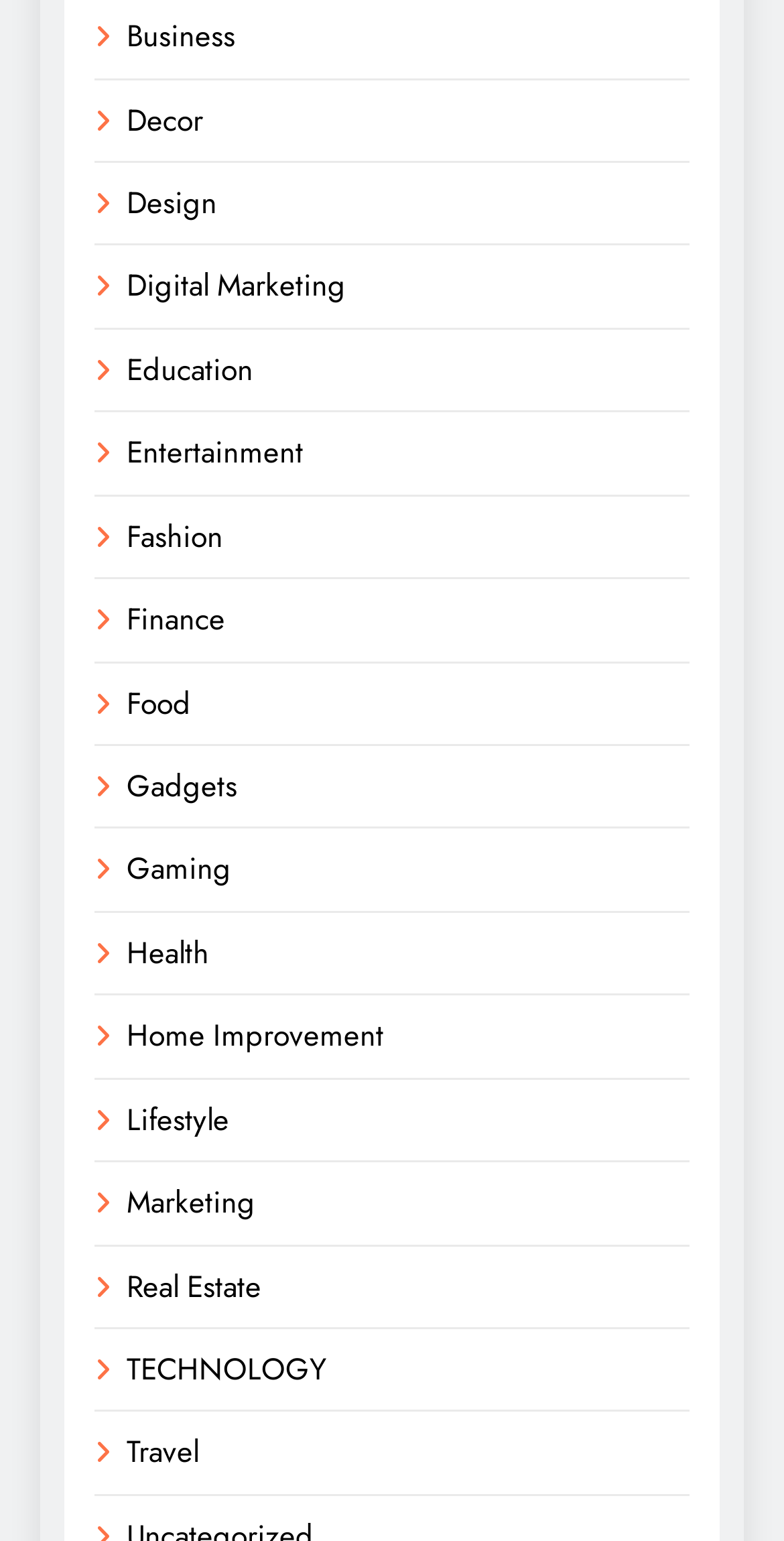Given the element description TECHNOLOGY, predict the bounding box coordinates for the UI element in the webpage screenshot. The format should be (top-left x, top-left y, bottom-right x, bottom-right y), and the values should be between 0 and 1.

[0.162, 0.874, 0.415, 0.903]